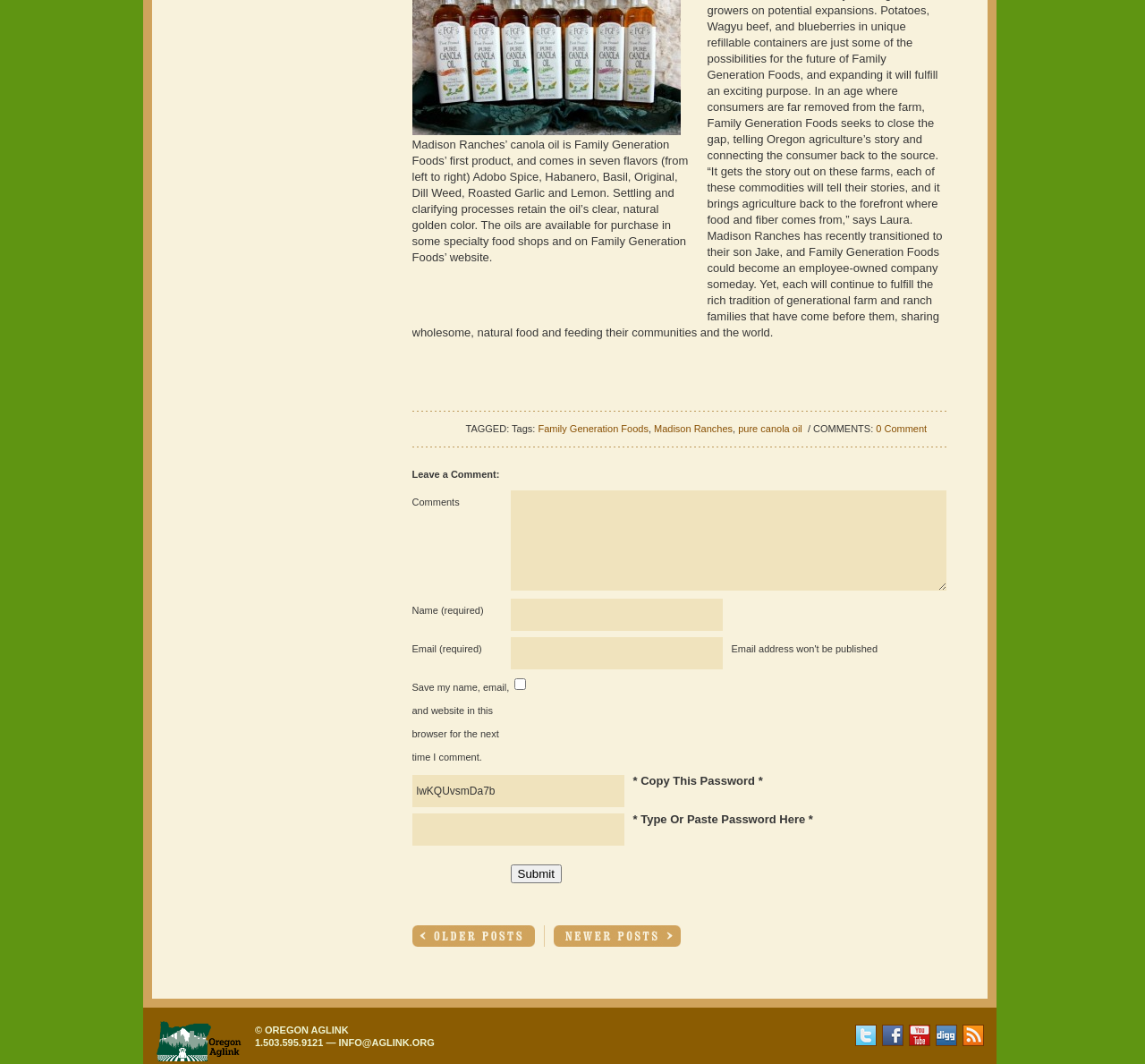What is the name of the website that sells Madison Ranches' canola oil?
Based on the screenshot, respond with a single word or phrase.

Family Generation Foods